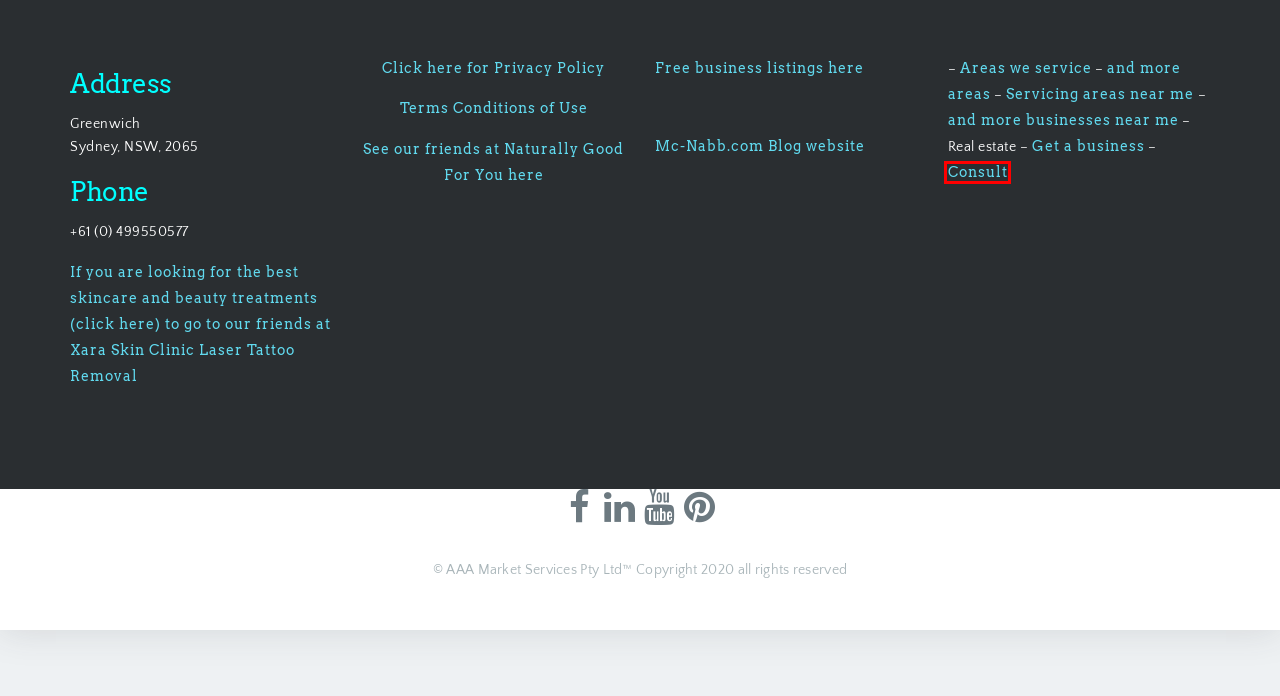You have received a screenshot of a webpage with a red bounding box indicating a UI element. Please determine the most fitting webpage description that matches the new webpage after clicking on the indicated element. The choices are:
A. AAA Market Services web site privacy statement and conditions of use
B. Mr Mc Nabb's blog web site Sydney share your story today
C. Naturally good for you fantastic products great results
D. Business broker agent servicing areas near me #1 best broker
E. Ozzie Business Directory List Your Business Today
F. Areas we service buying valuing selling business broker NSW
G. Market data consulting cost saving Sydney manage inventory
H. Looking to buy or sell a business near me business broker #1

G